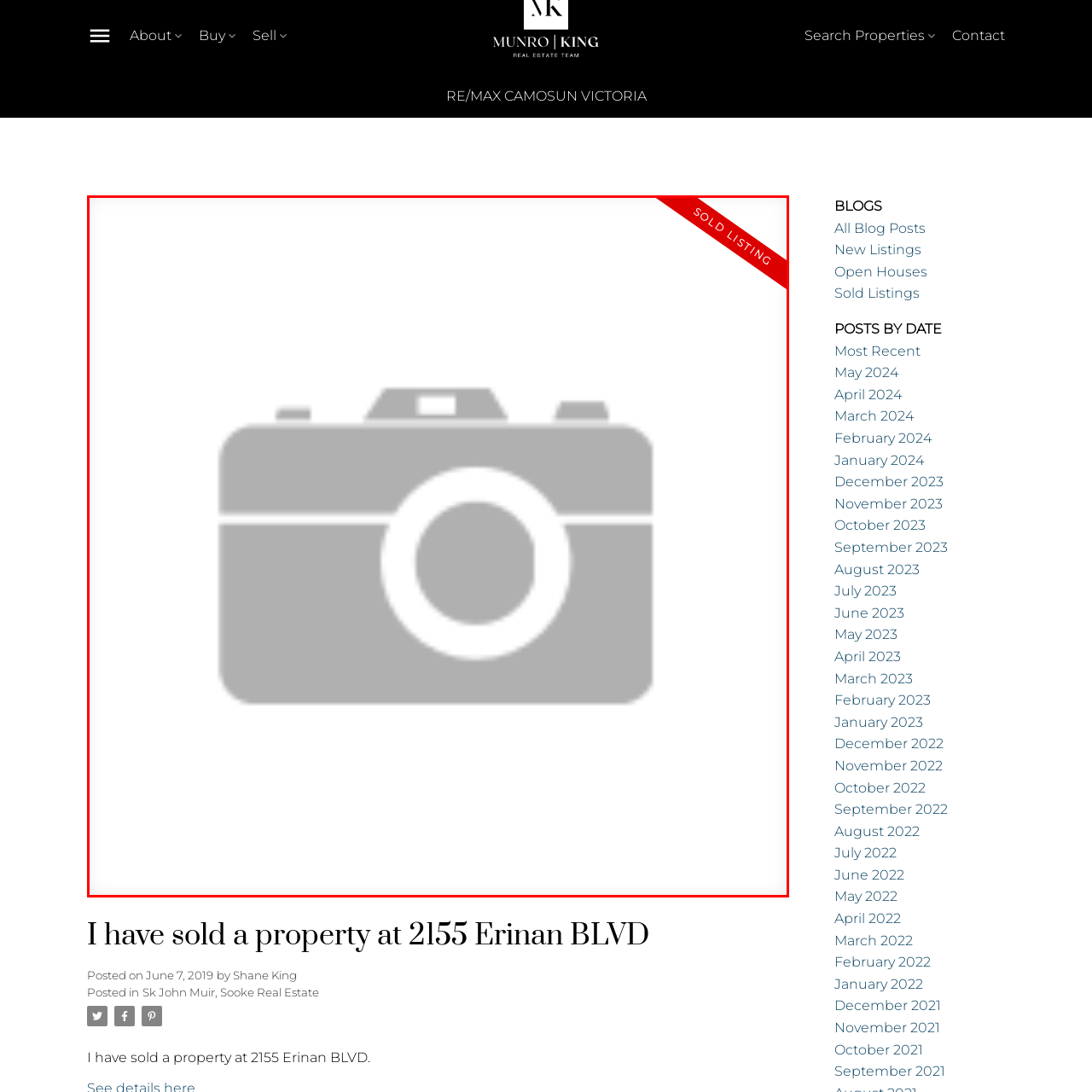Examine the area within the red bounding box and answer the following question using a single word or phrase:
What is the status of the property?

Sold